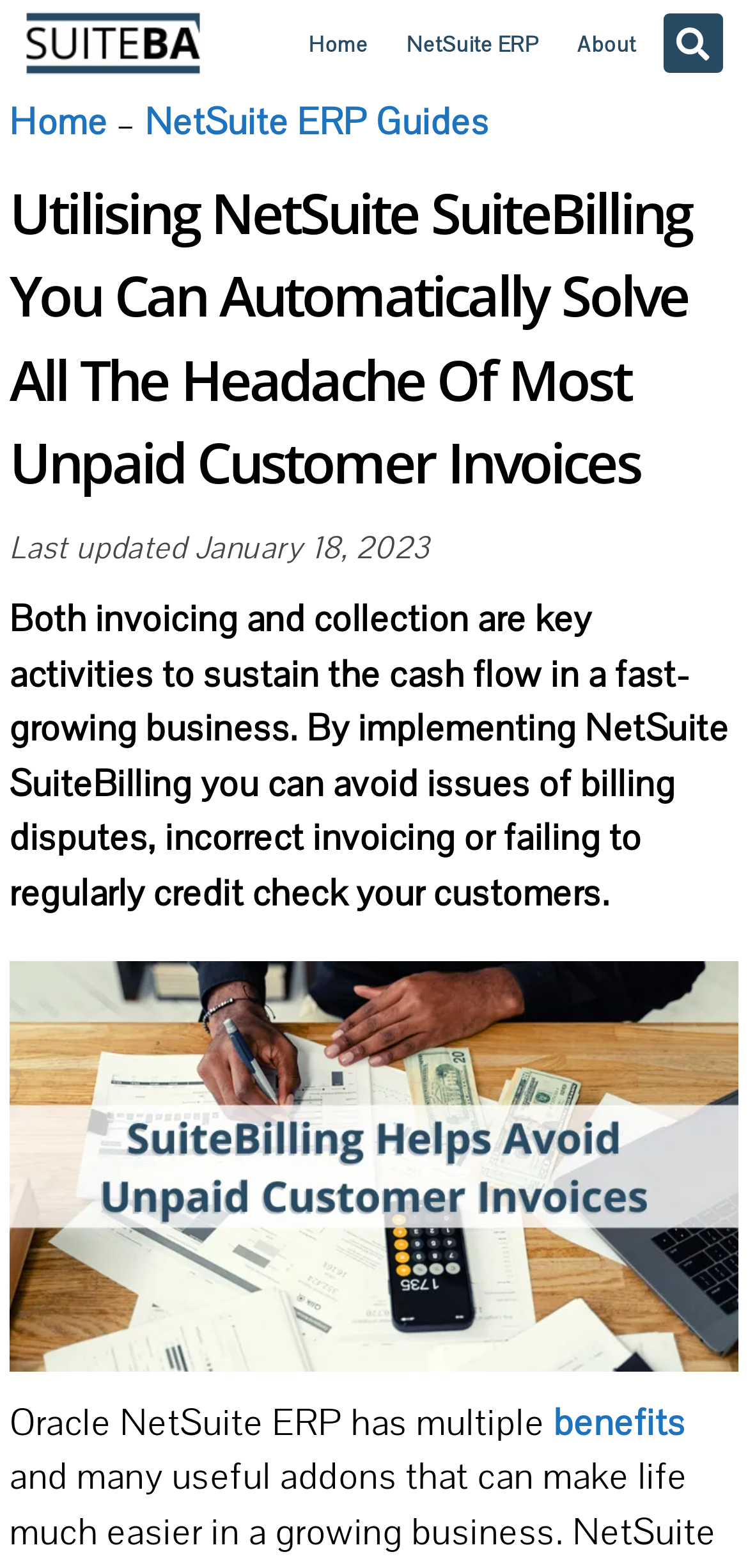What is the relationship between NetSuite ERP and SuiteBilling?
Carefully examine the image and provide a detailed answer to the question.

Based on the webpage content, I inferred that NetSuite SuiteBilling is a module or feature within NetSuite ERP, as it is mentioned as a solution to avoid billing disputes and incorrect invoicing, which are key activities in a fast-growing business using NetSuite ERP.